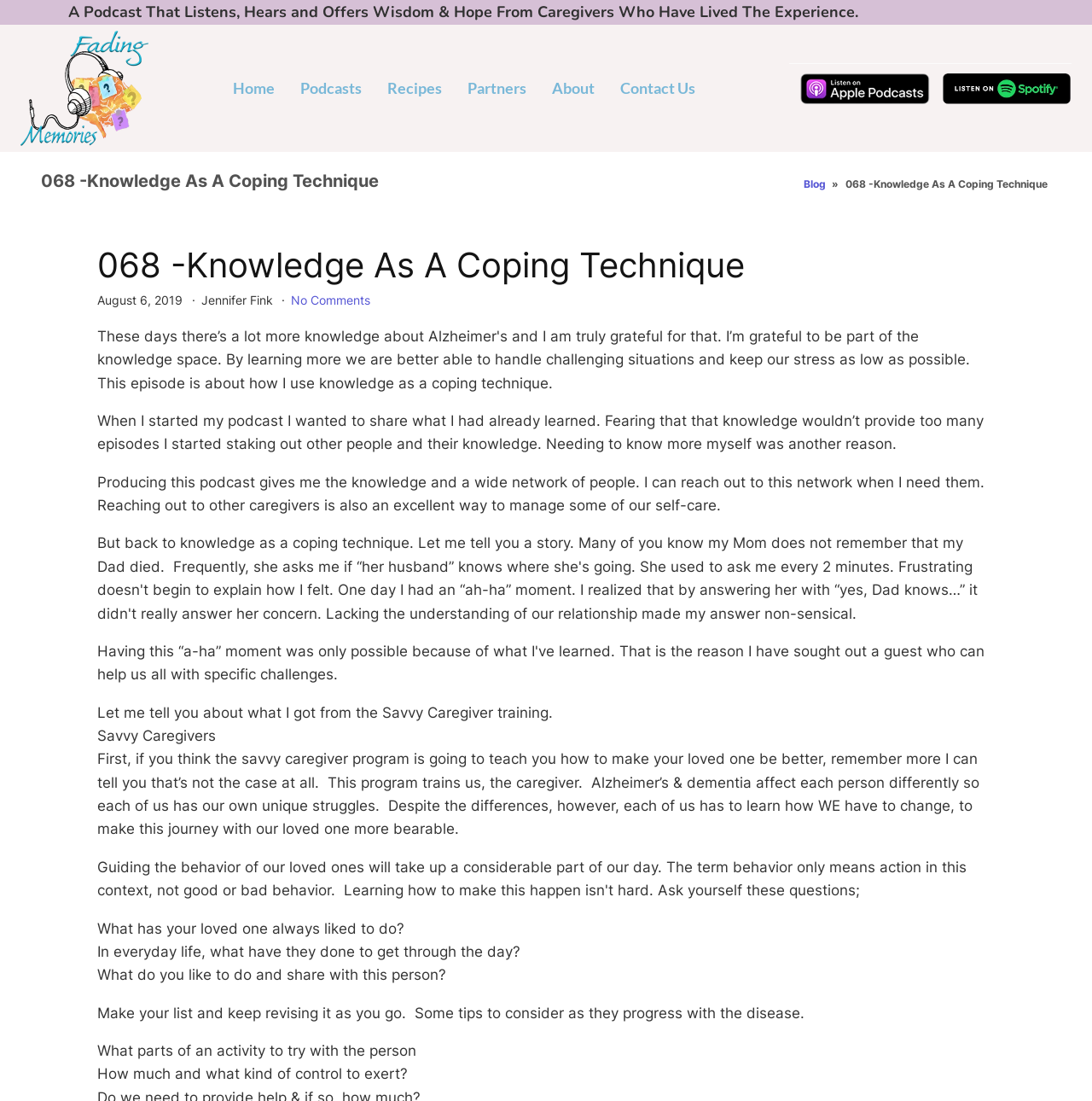With reference to the image, please provide a detailed answer to the following question: What is the date of the podcast episode?

I obtained the answer by looking at the StaticText element 'August 6, 2019' and identifying the date of the podcast episode as 'August 6, 2019'.